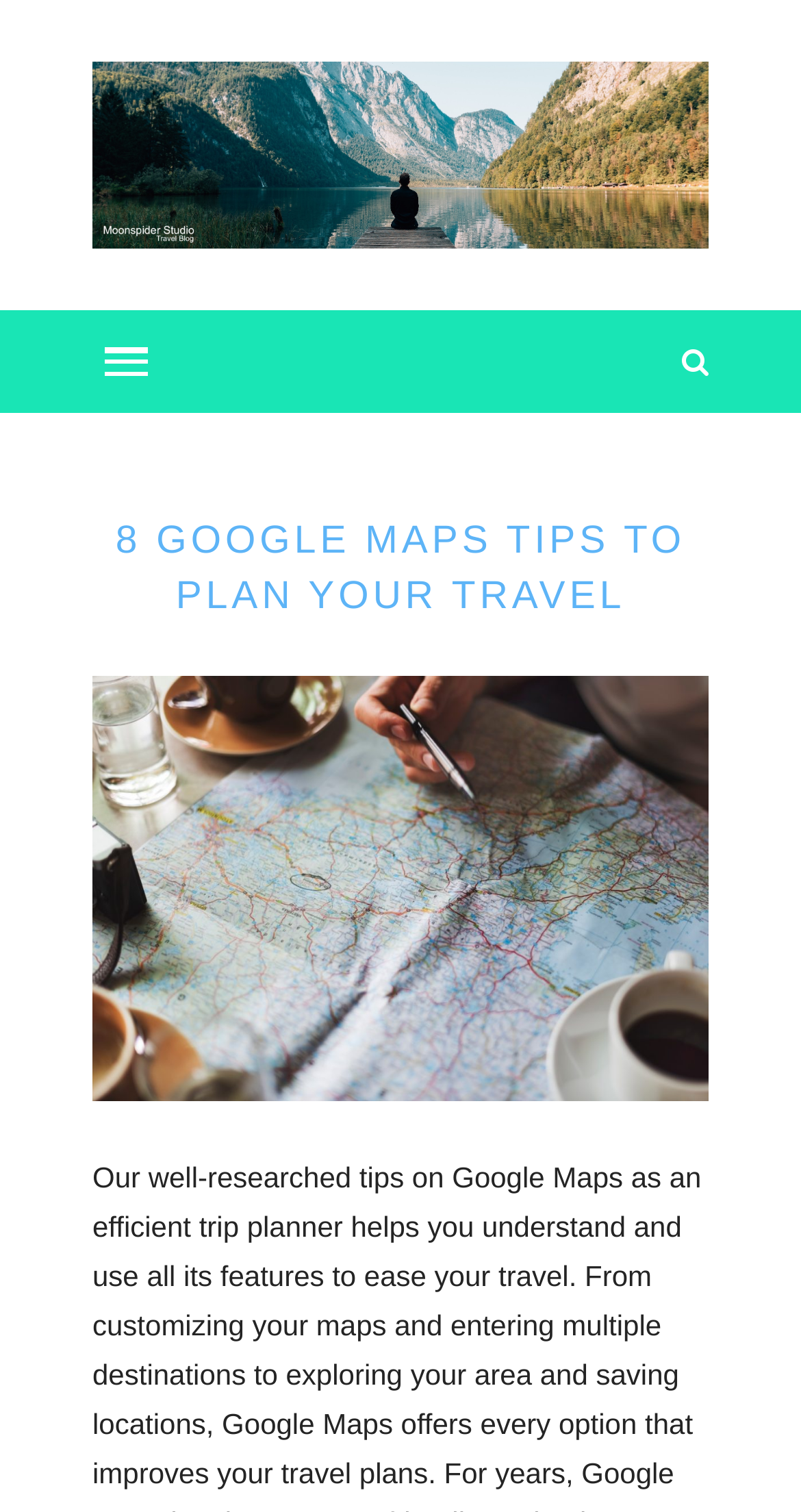What is the purpose of the link with a popup menu?
Provide an in-depth and detailed answer to the question.

I found a link element with a hasPopup attribute set to menu, indicating that it is a menu link. The purpose of this link is to provide a menu with additional options or features.